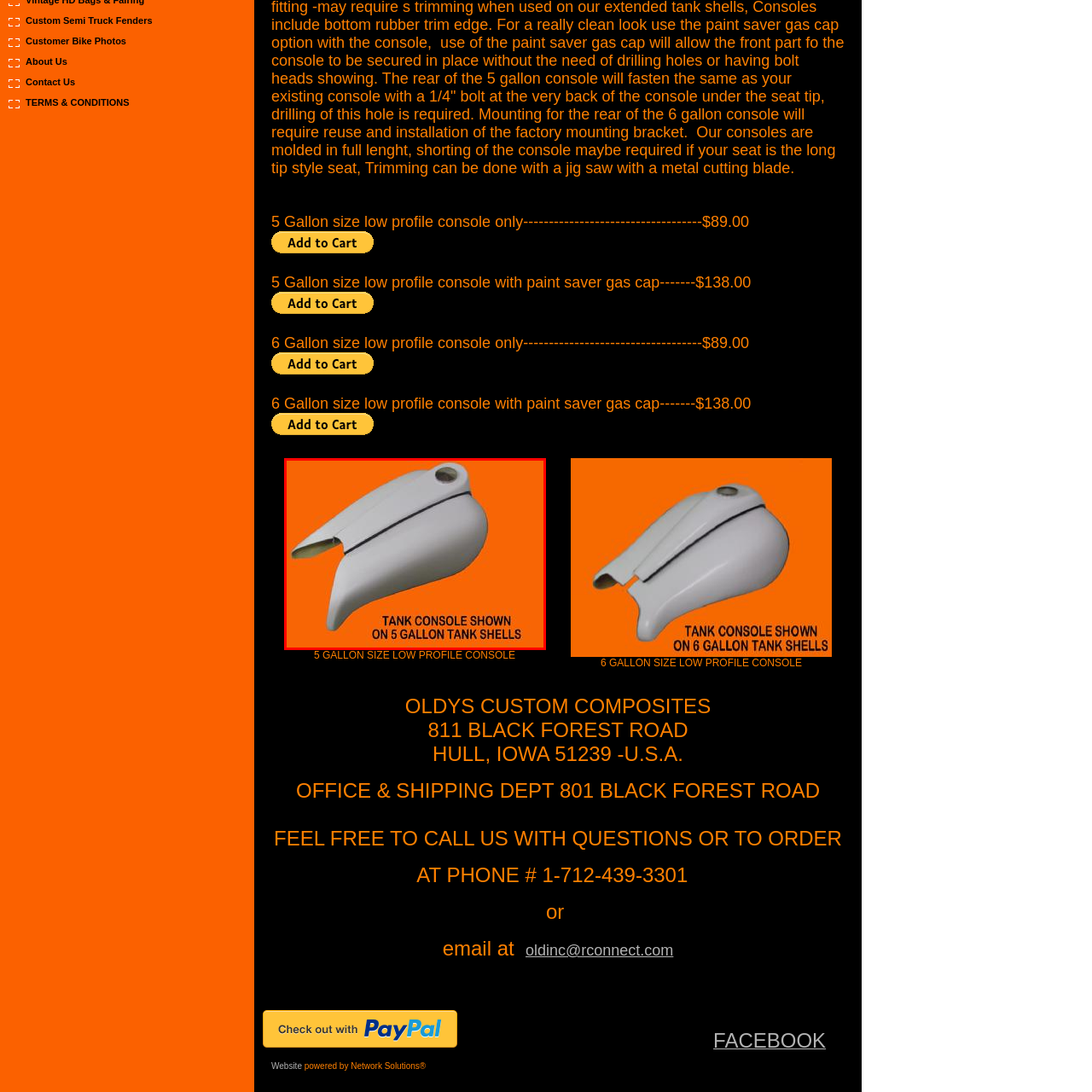Describe the contents of the image that is surrounded by the red box in a detailed manner.

This image features a sleek, low-profile tank console designed specifically for 5-gallon tank shells. The console has a smooth, rounded shape with a central opening at the top, likely intended for a gas cap. It is displayed against a vibrant orange background, which contrasts well with its light color, emphasizing the console's contours and design. The text at the bottom of the image reads "TANK CONSOLE SHOWN ON 5 GALLON TANK SHELLS," indicating its compatibility with specific tank sizes for customization purposes. This image is likely part of a product showcase, illustrating the tank console's design for motorcycle enthusiasts looking to enhance their bike's aesthetics and functionality.